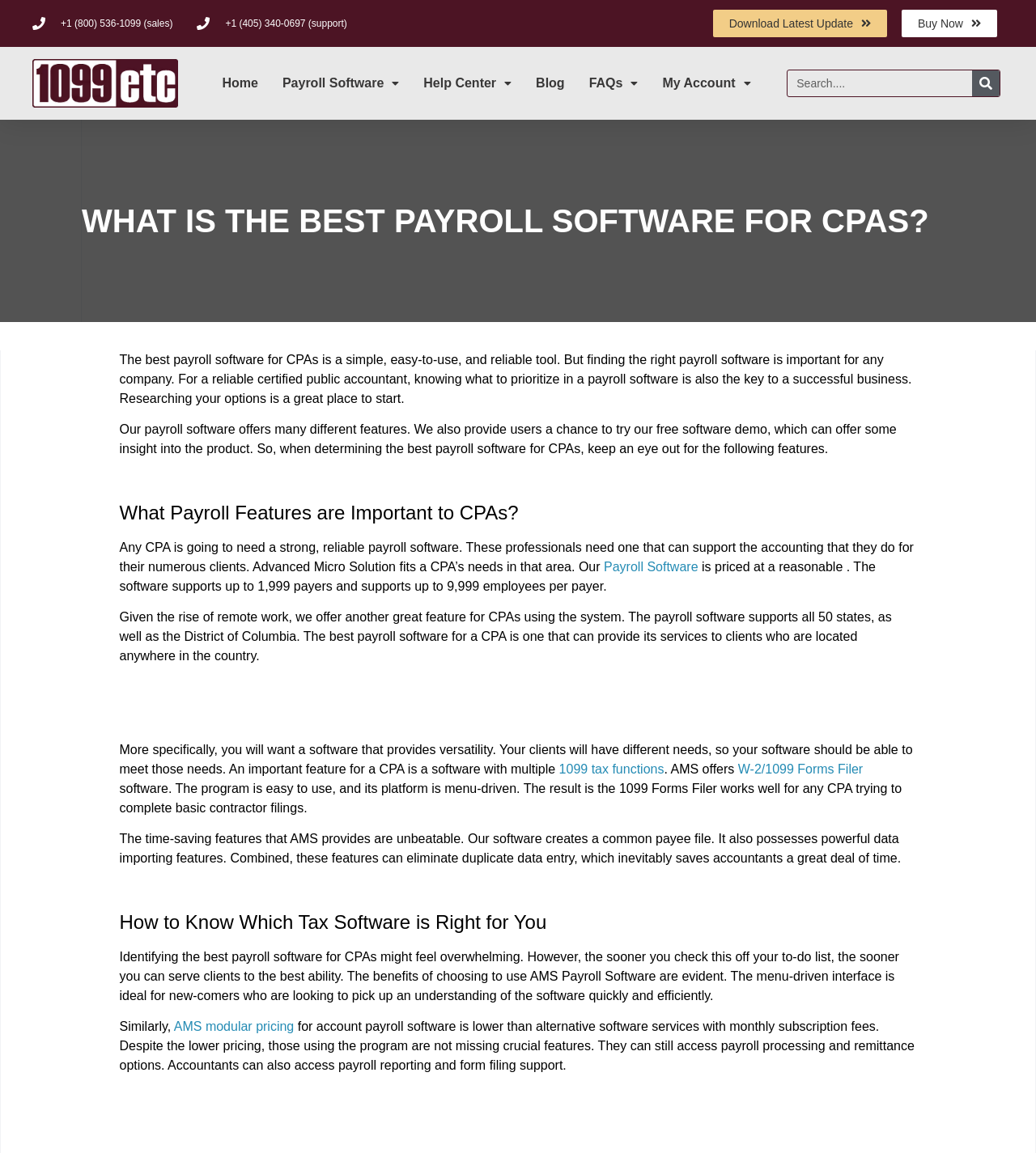Deliver a detailed narrative of the webpage's visual and textual elements.

This webpage is about finding the best payroll software for certified public accountants (CPAs). At the top, there are two phone numbers for sales and support, followed by two buttons to download the latest update and buy now. Below these, there is a navigation menu with links to Home, Payroll Software, Help Center, Blog, FAQs, and My Account.

The main content of the page is divided into sections, each with a heading. The first section introduces the importance of finding the right payroll software for CPAs. The text explains that a reliable payroll software is crucial for any company and that CPAs need to prioritize certain features when selecting a software.

The next section, "What Payroll Features are Important to CPAs?", discusses the key features that CPAs should look for in a payroll software. The text highlights the importance of a strong, reliable software that can support the accounting needs of CPAs and their clients. It also mentions the features of Advanced Micro Solution's payroll software, including its pricing, support for up to 1,999 payers and 9,999 employees per payer, and its ability to support all 50 states and the District of Columbia.

The following section emphasizes the need for versatility in payroll software, as CPAs' clients have different needs. It highlights the importance of multiple 1099 tax functions and mentions AMS's W-2/1099 Forms Filer software. The text also explains how AMS's software can save accountants time by creating a common payee file and possessing powerful data importing features.

The final section, "How to Know Which Tax Software is Right for You", provides guidance on selecting the right payroll software. It emphasizes the benefits of using AMS Payroll Software, including its menu-driven interface, lower pricing, and access to payroll processing and remittance options, payroll reporting, and form filing support.